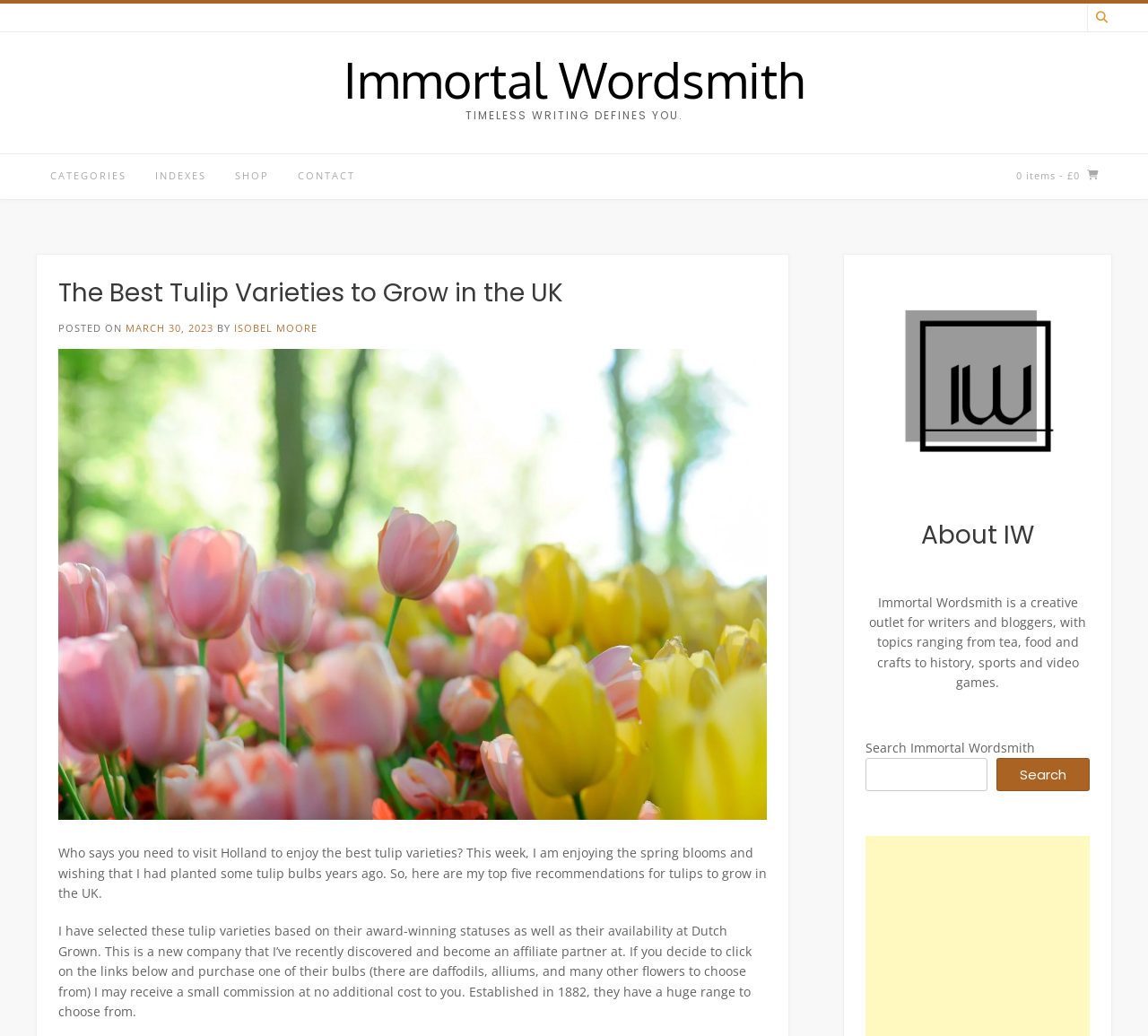What is the author of the blog post?
Answer the question with a detailed and thorough explanation.

The author of the blog post can be found by looking at the 'BY' section, which mentions 'Isobel Moore' as the author.